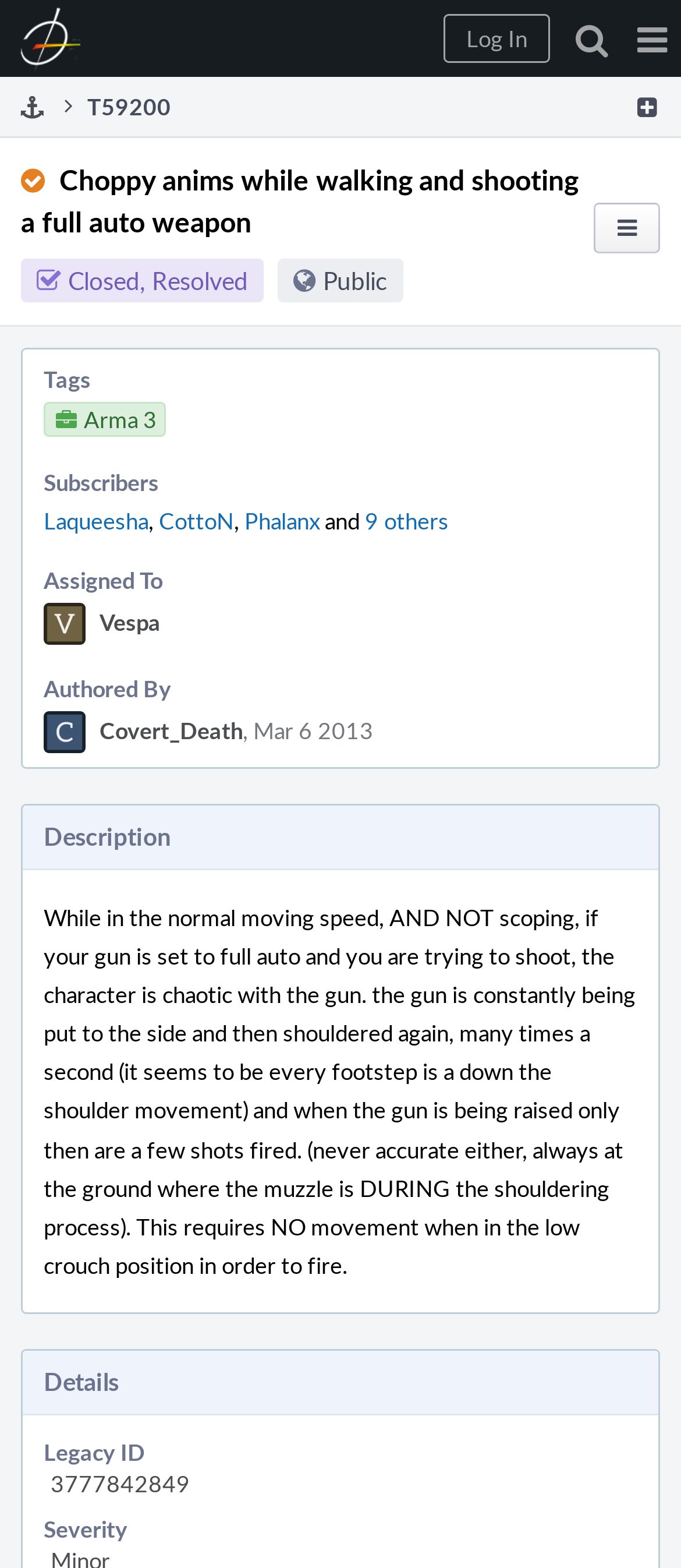Generate a thorough caption detailing the webpage content.

This webpage appears to be a bug tracking or issue reporting page. At the top, there is a page menu button on the right side, followed by a link to the "Home" page on the left side. Below these elements, there is a button to "Log In" on the right side.

The main content of the page is divided into sections. The first section has a heading that reads "Choppy anims while walking and shooting a full auto weapon Closed, ResolvedPublic" and includes a link to "Public" and a button on the right side. 

Below this section, there are several links and static text elements, including "Tags", "Subscribers", and "Assigned To". These elements are arranged in a vertical column on the left side of the page. The "Subscribers" section lists several usernames, including "Laqueesha", "CottoN", "Phalanx", and "9 others". The "Assigned To" section lists a username "Vespa".

Further down the page, there is a section with a heading "Description" that contains a lengthy block of text describing a bug or issue related to character animation in a game. Below this section, there is another section with a heading "Details" that includes a list of terms and their corresponding details, such as "Legacy ID" and "Severity".